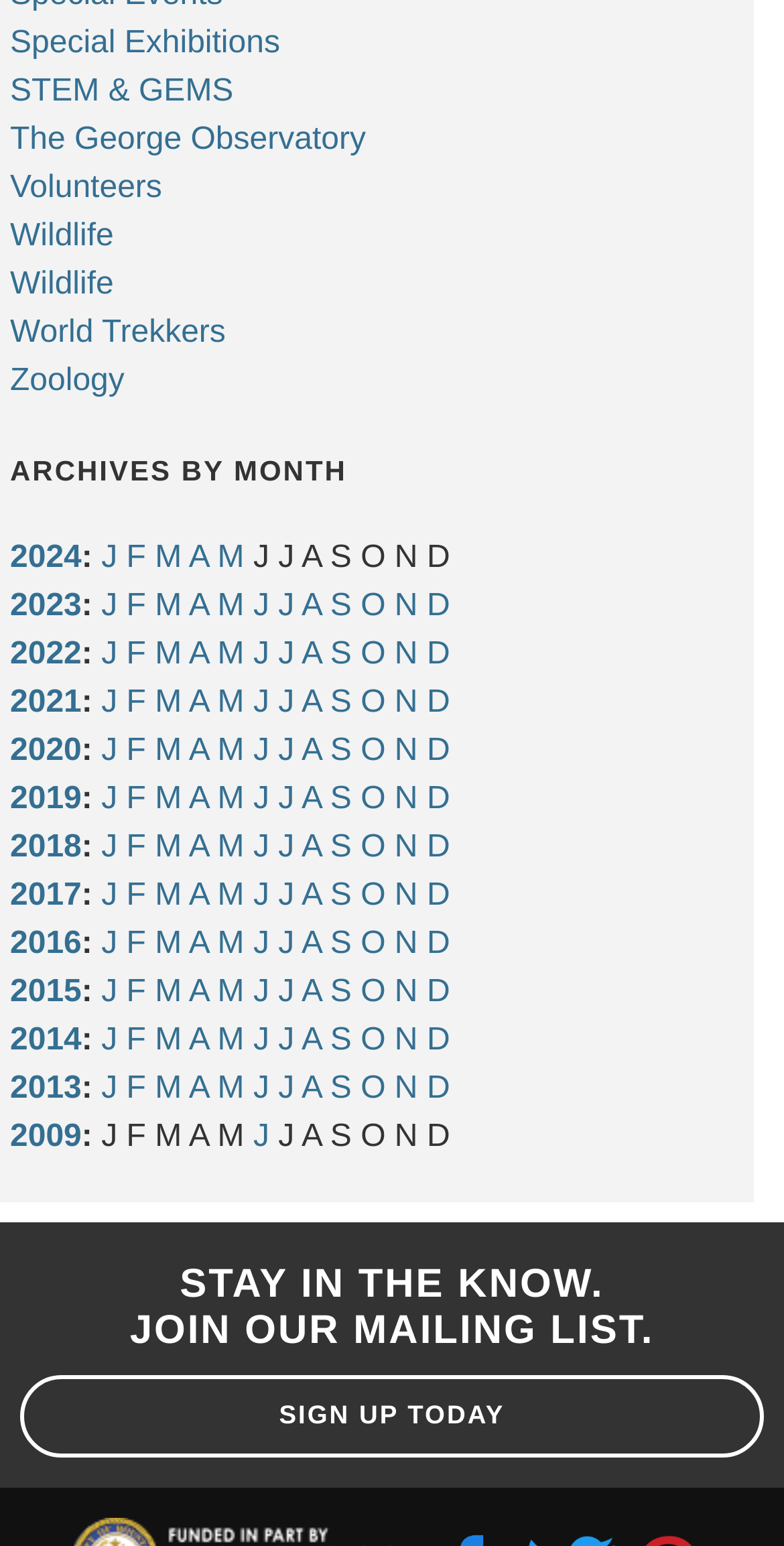Give a concise answer of one word or phrase to the question: 
Is there a link to 'STEM & GEMS' on this webpage?

Yes